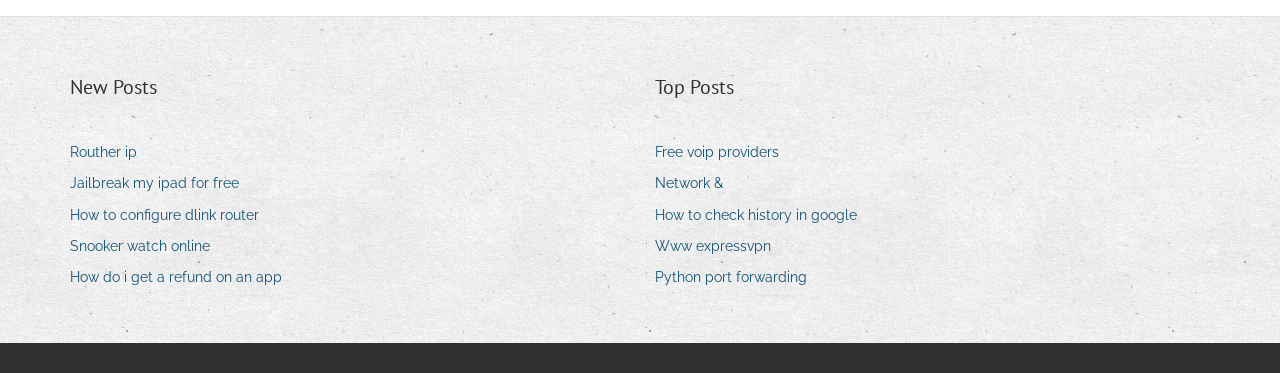Find the bounding box coordinates of the clickable element required to execute the following instruction: "Learn about free voip providers". Provide the coordinates as four float numbers between 0 and 1, i.e., [left, top, right, bottom].

[0.512, 0.373, 0.62, 0.446]